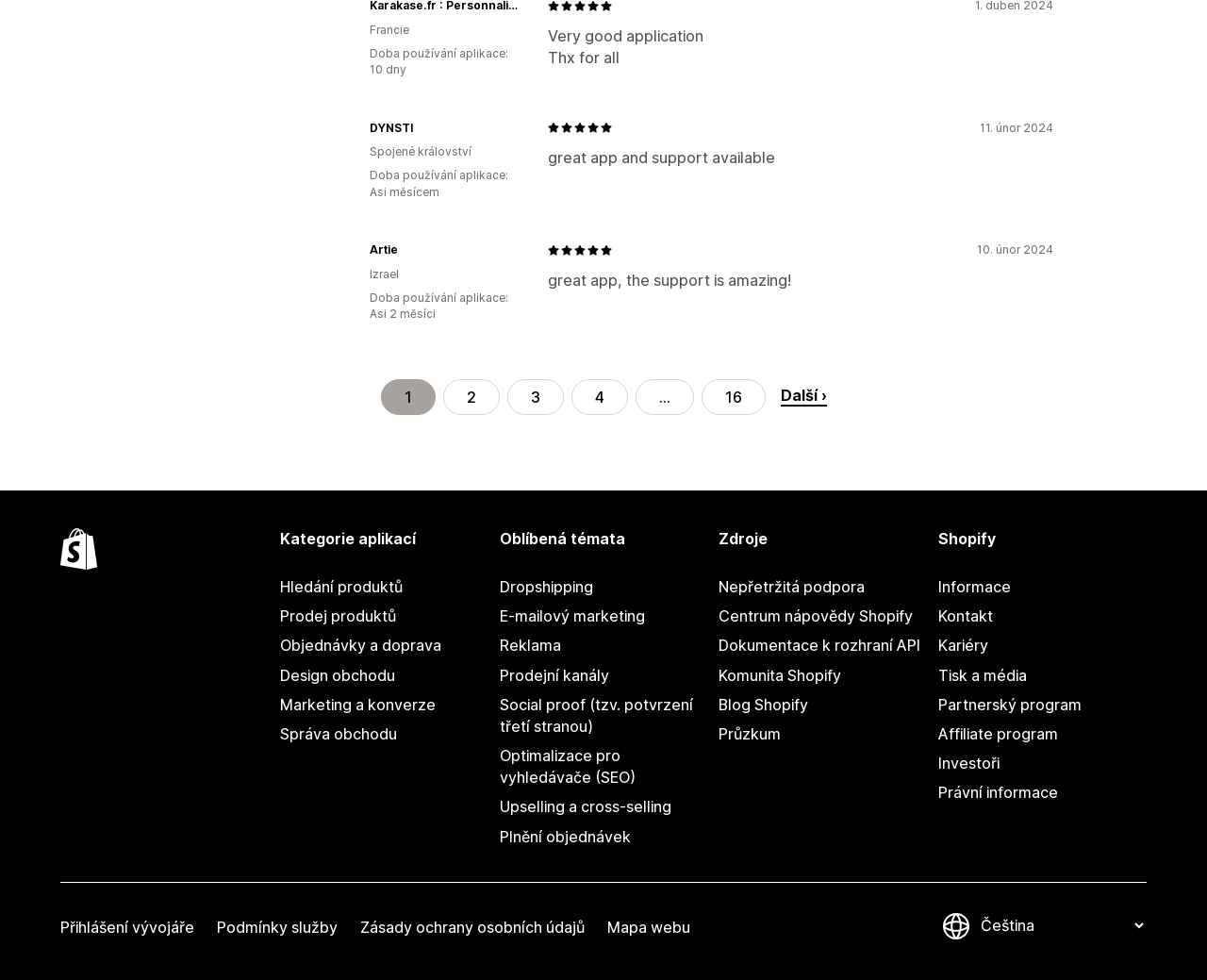How many pages of reviews are there?
Based on the image content, provide your answer in one word or a short phrase.

16